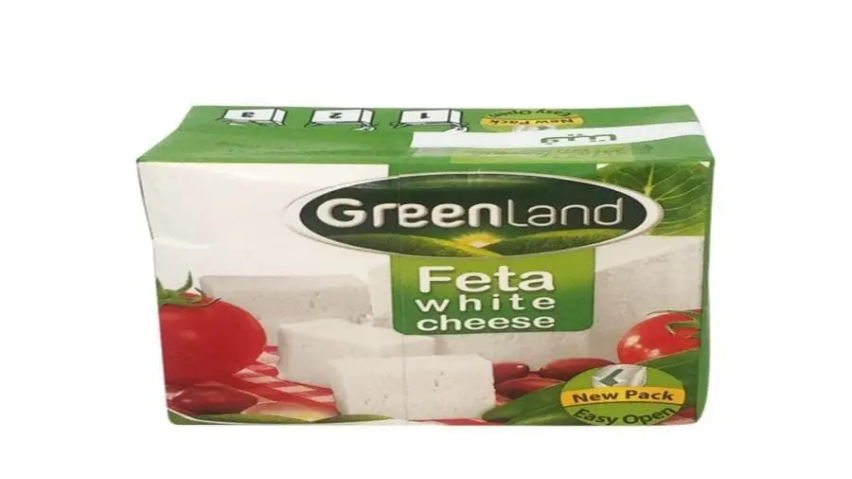Please answer the following query using a single word or phrase: 
What is the 'Easy Open' feature?

Convenience for consumers